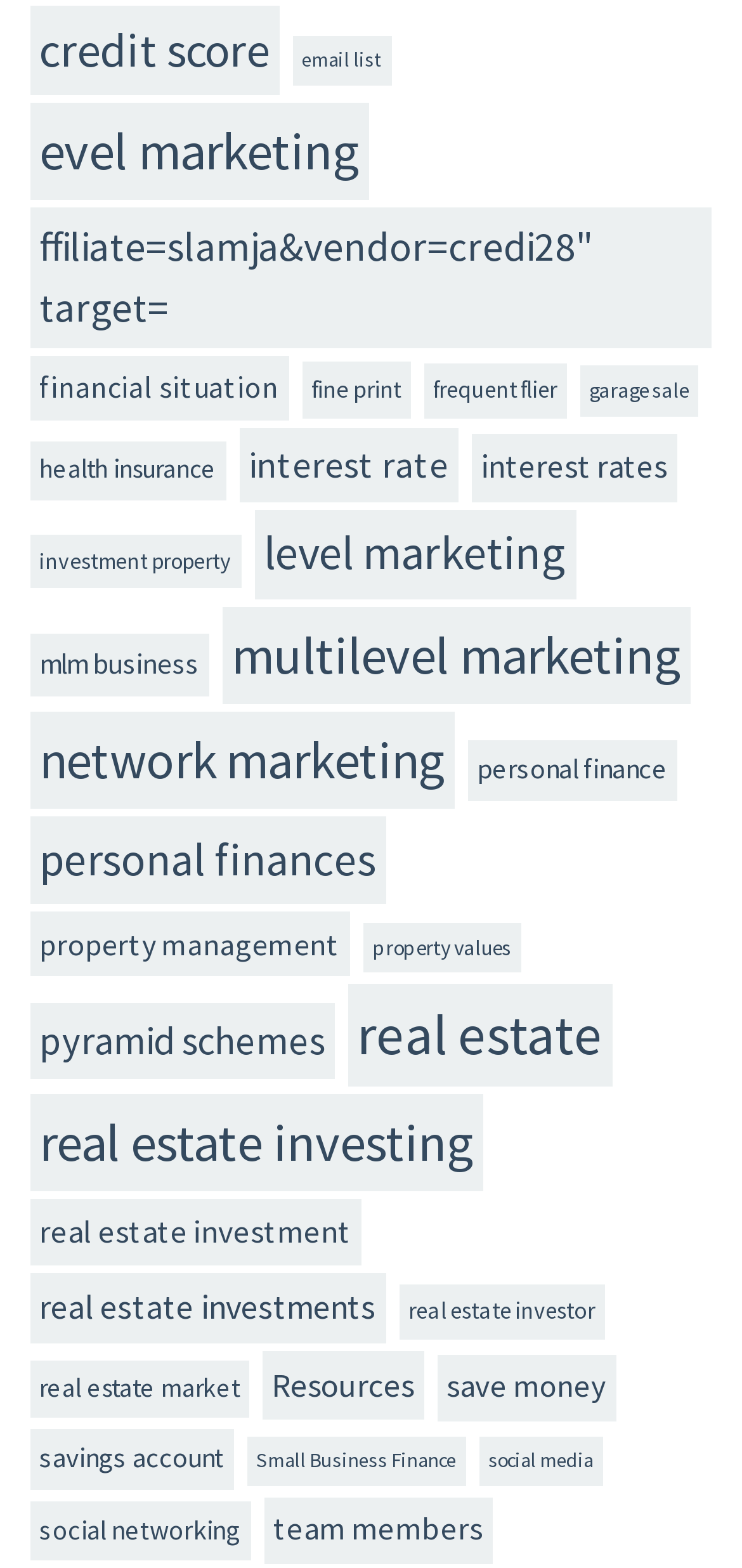Identify the bounding box coordinates of the specific part of the webpage to click to complete this instruction: "Check out multilevel marketing resources".

[0.299, 0.387, 0.93, 0.449]